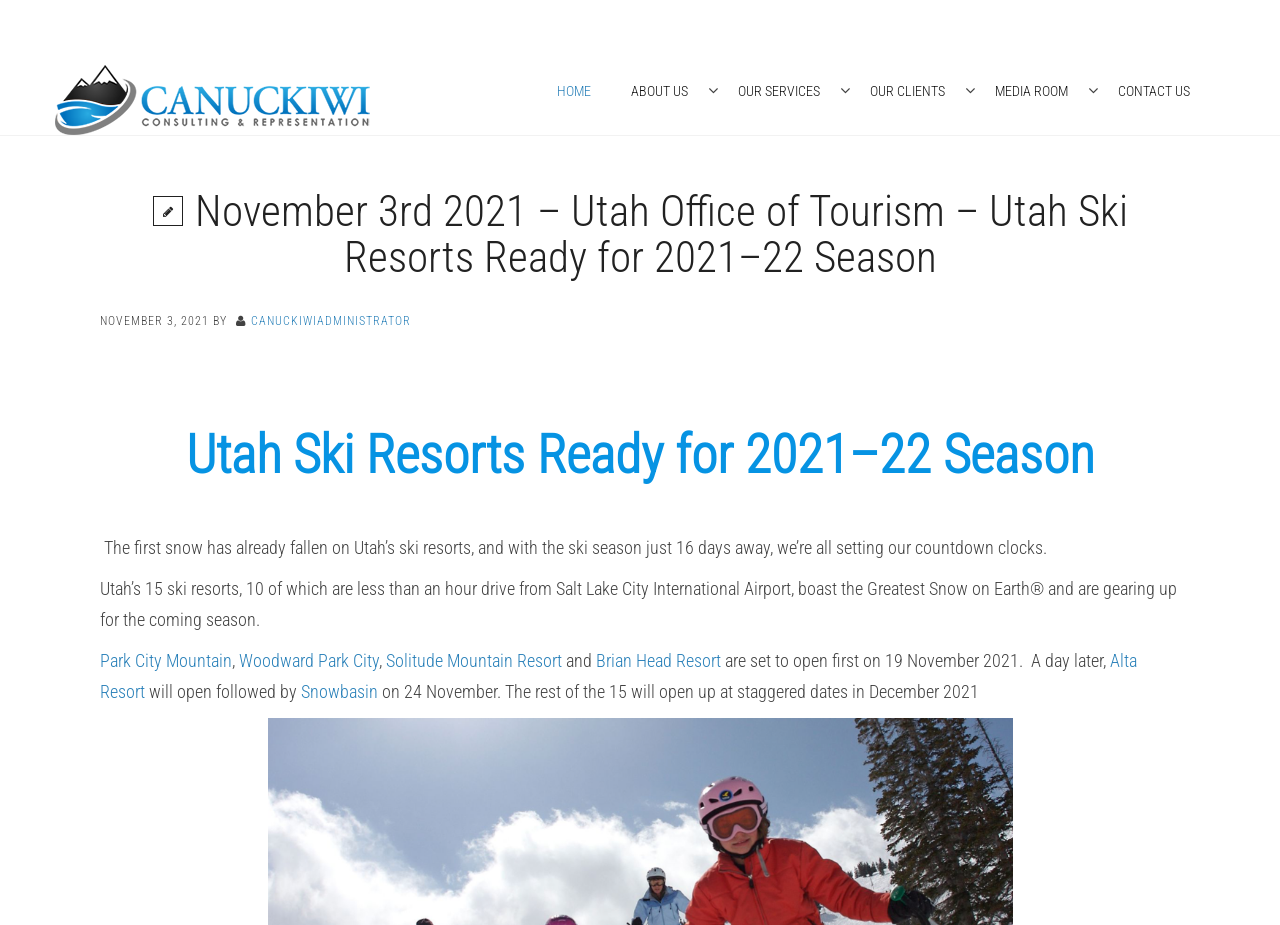Highlight the bounding box coordinates of the element that should be clicked to carry out the following instruction: "read about Utah Ski Resorts". The coordinates must be given as four float numbers ranging from 0 to 1, i.e., [left, top, right, bottom].

[0.078, 0.458, 0.922, 0.527]